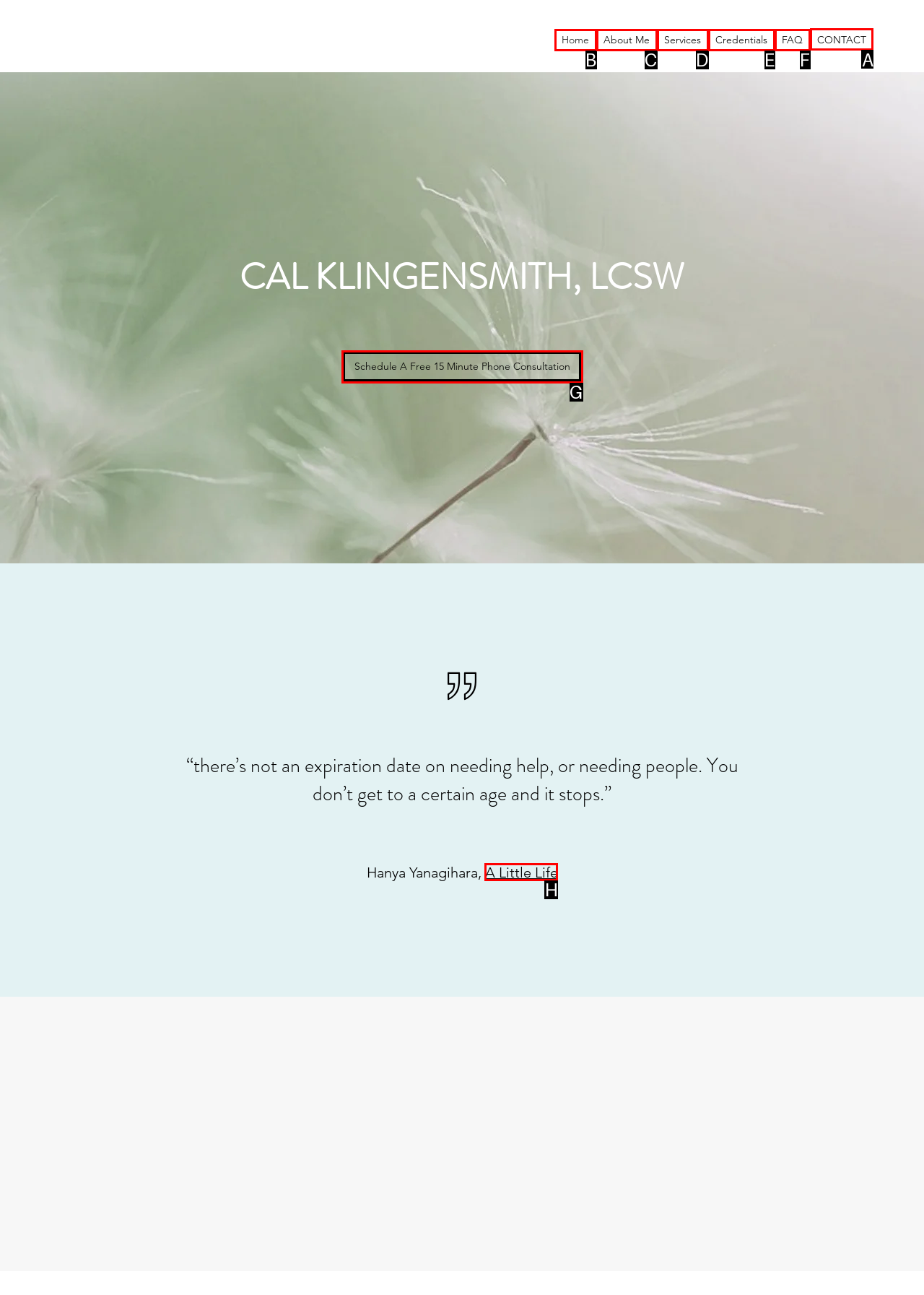Select the letter of the UI element you need to click to complete this task: Read the article 'Green Fog: Honolulu's Coming Climate Change Bond Crisis'.

None